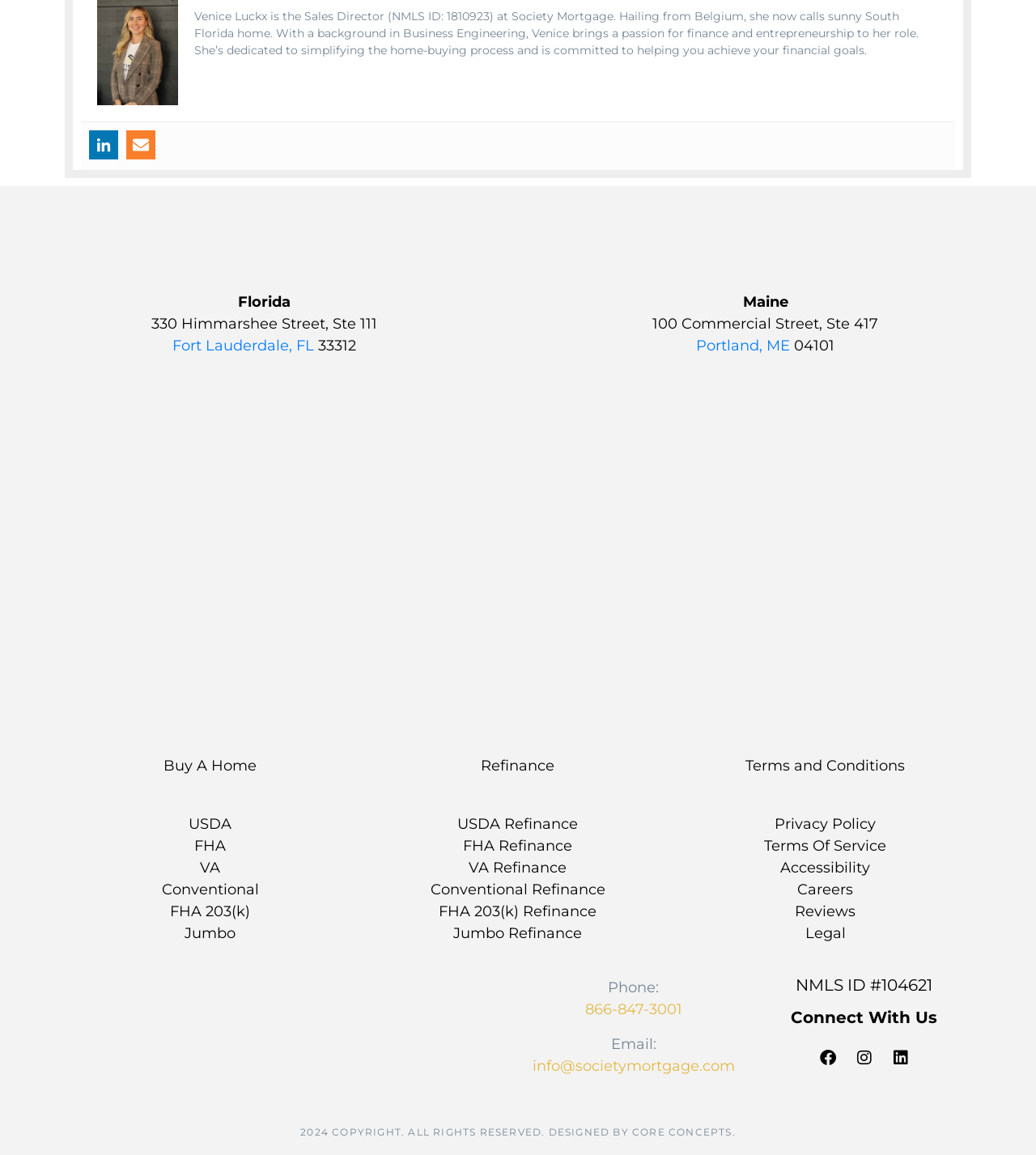Determine the bounding box coordinates for the area that needs to be clicked to fulfill this task: "Share on Twitter". The coordinates must be given as four float numbers between 0 and 1, i.e., [left, top, right, bottom].

None